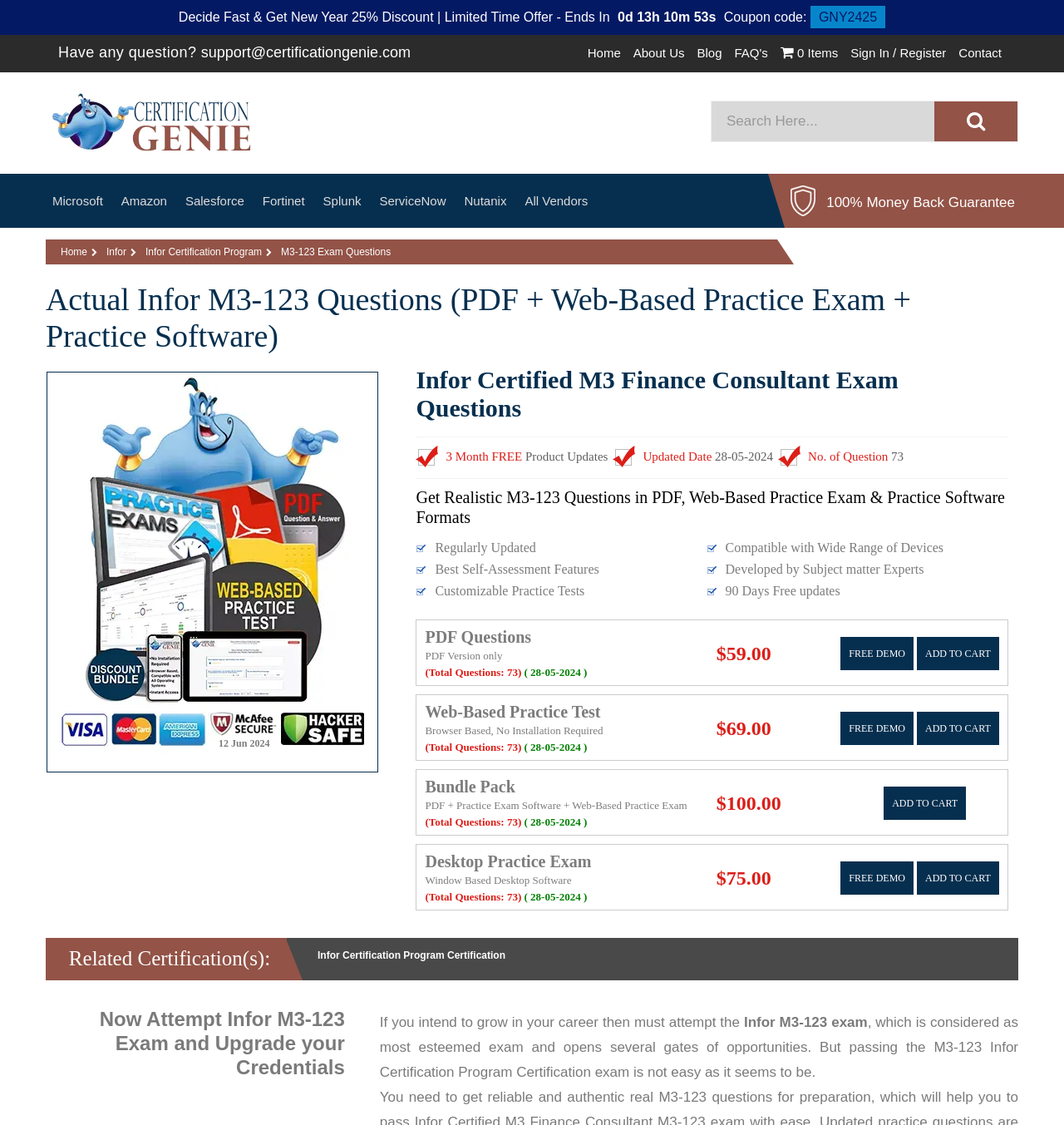Carefully observe the image and respond to the question with a detailed answer:
What is the name of the certification program?

The name of the certification program is mentioned in the 'Infor Certification Program' section, which states 'Infor Certification Program Certification'.